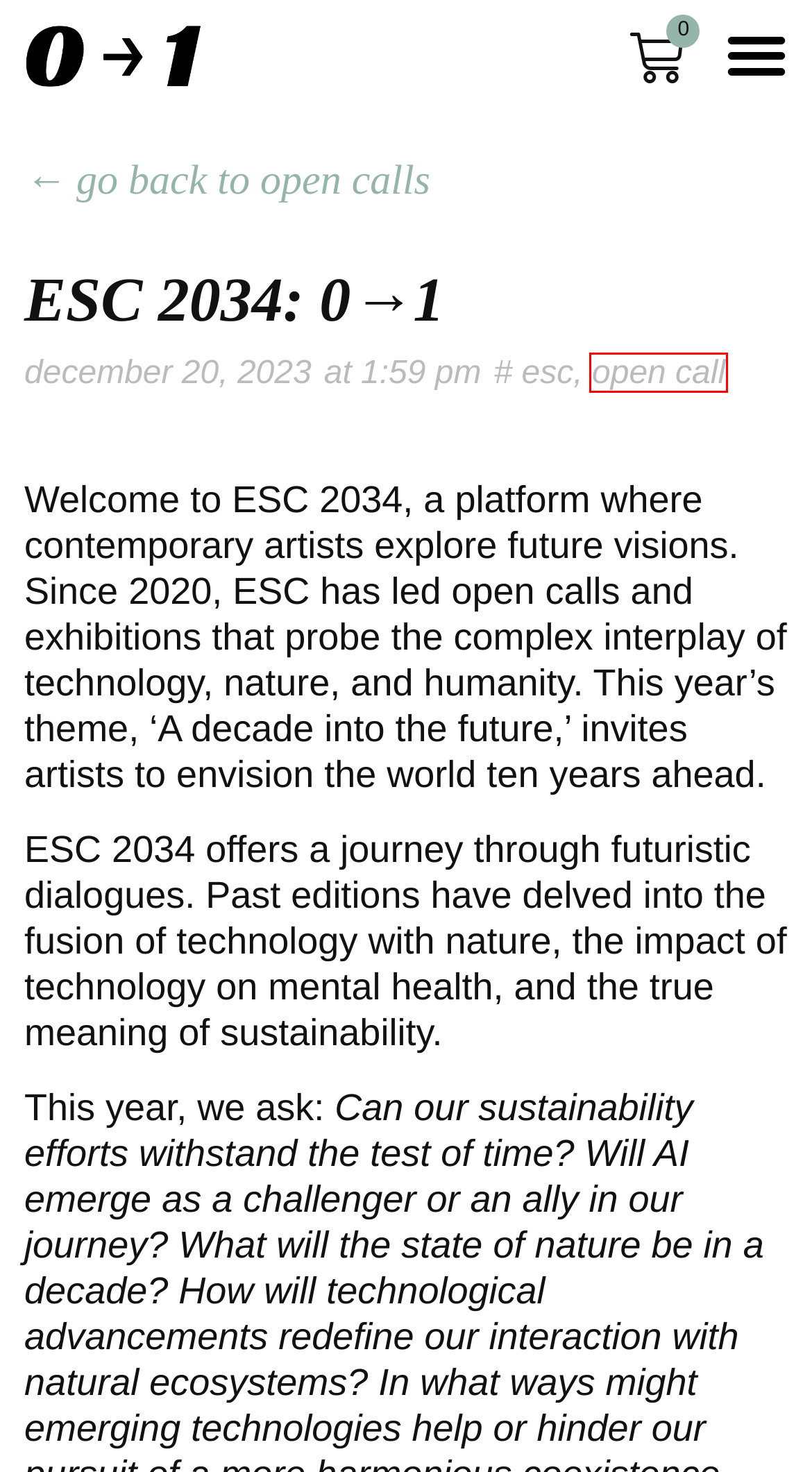Review the screenshot of a webpage containing a red bounding box around an element. Select the description that best matches the new webpage after clicking the highlighted element. The options are:
A. Shop — 0-1.gallery
B. esc— 0-1.gallery
C. ESC 2031 SS: Nature Sync — Exhibition
D. ESC 2030 SS: Vision Reset — Exhibition
E. Open Calls — 0-1.gallery
F. About — 0-1.gallery
G. open call— 0-1.gallery
H. ESC 2030 AW: Evolving Tech — Exhibition

G